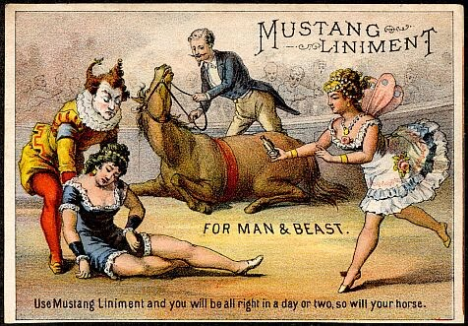Answer with a single word or phrase: 
What is the claim of the liniment?

To heal humans and animals